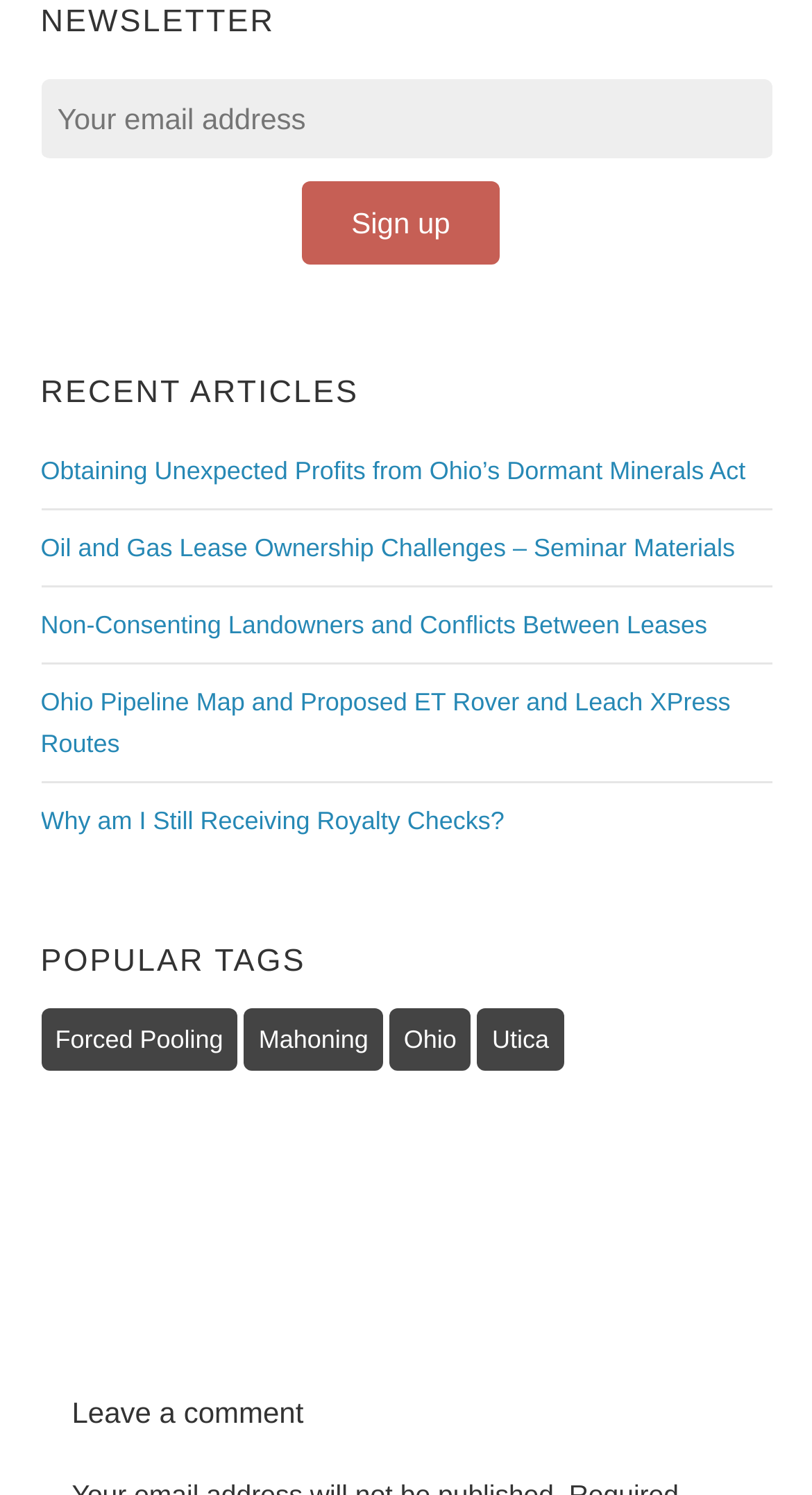Predict the bounding box for the UI component with the following description: "Changes to Terms".

None